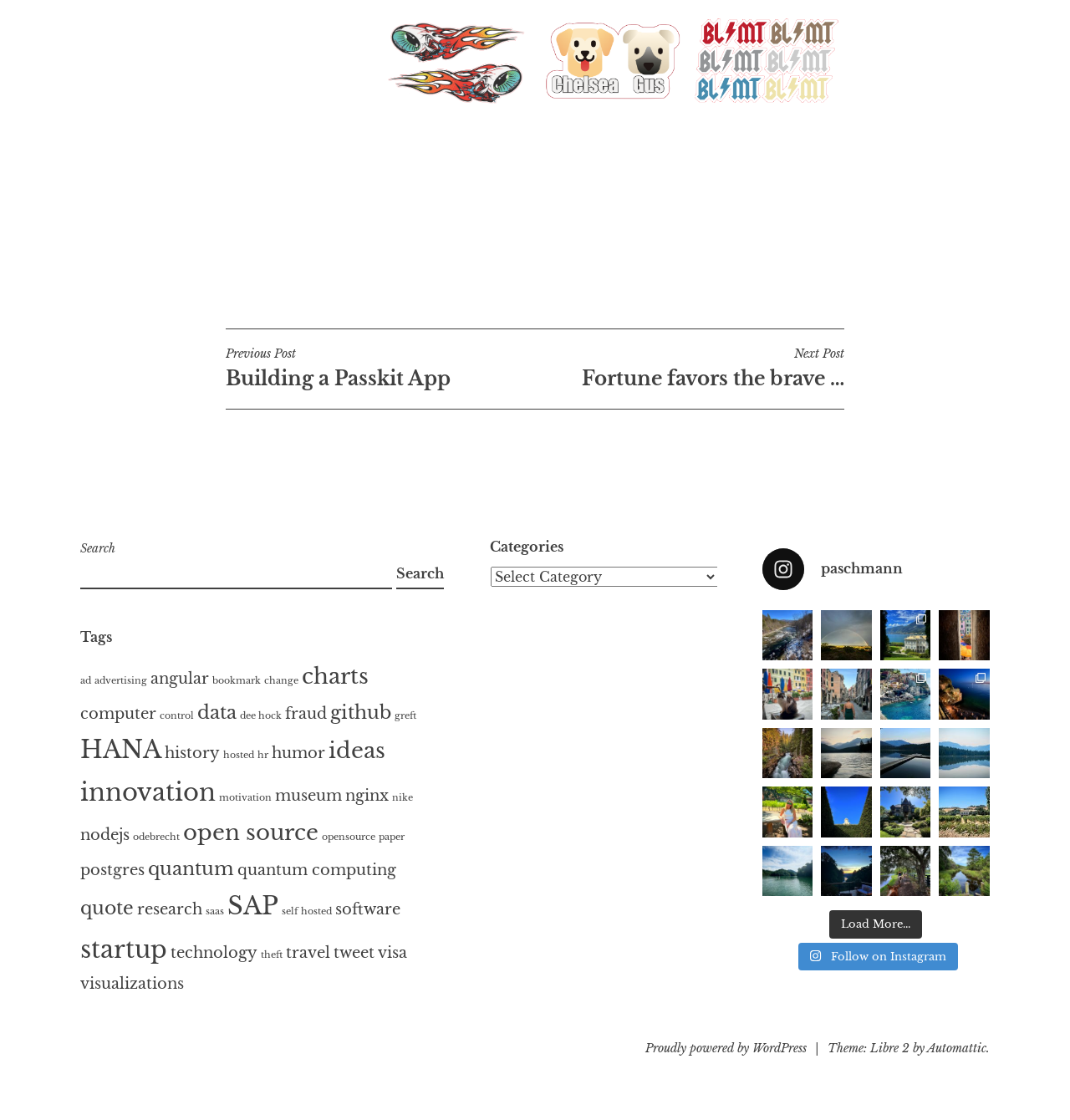Locate the bounding box for the described UI element: "open source". Ensure the coordinates are four float numbers between 0 and 1, formatted as [left, top, right, bottom].

[0.171, 0.732, 0.298, 0.756]